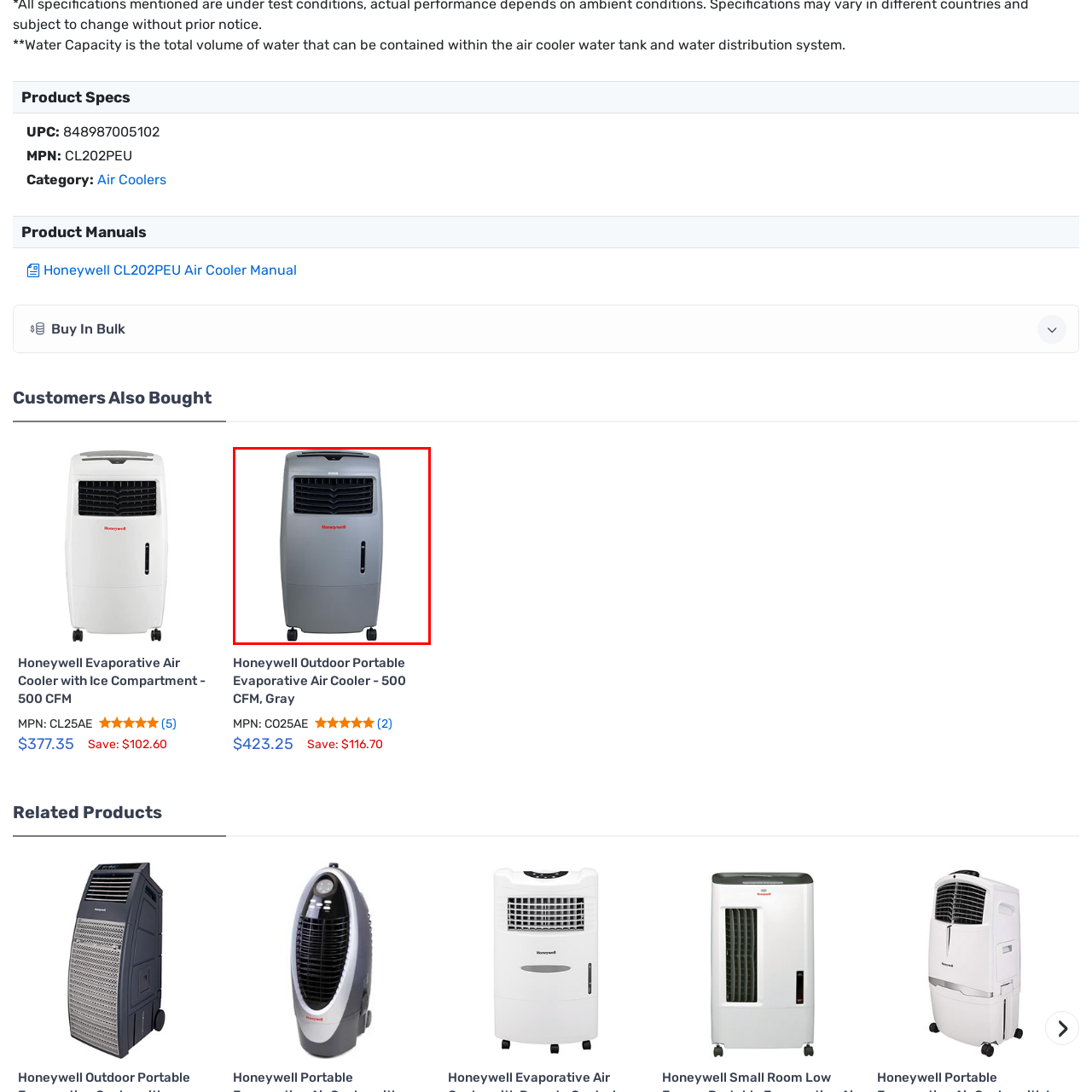Is the air cooler designed for indoor or outdoor use?
Pay attention to the image within the red bounding box and answer using just one word or a concise phrase.

Outdoor